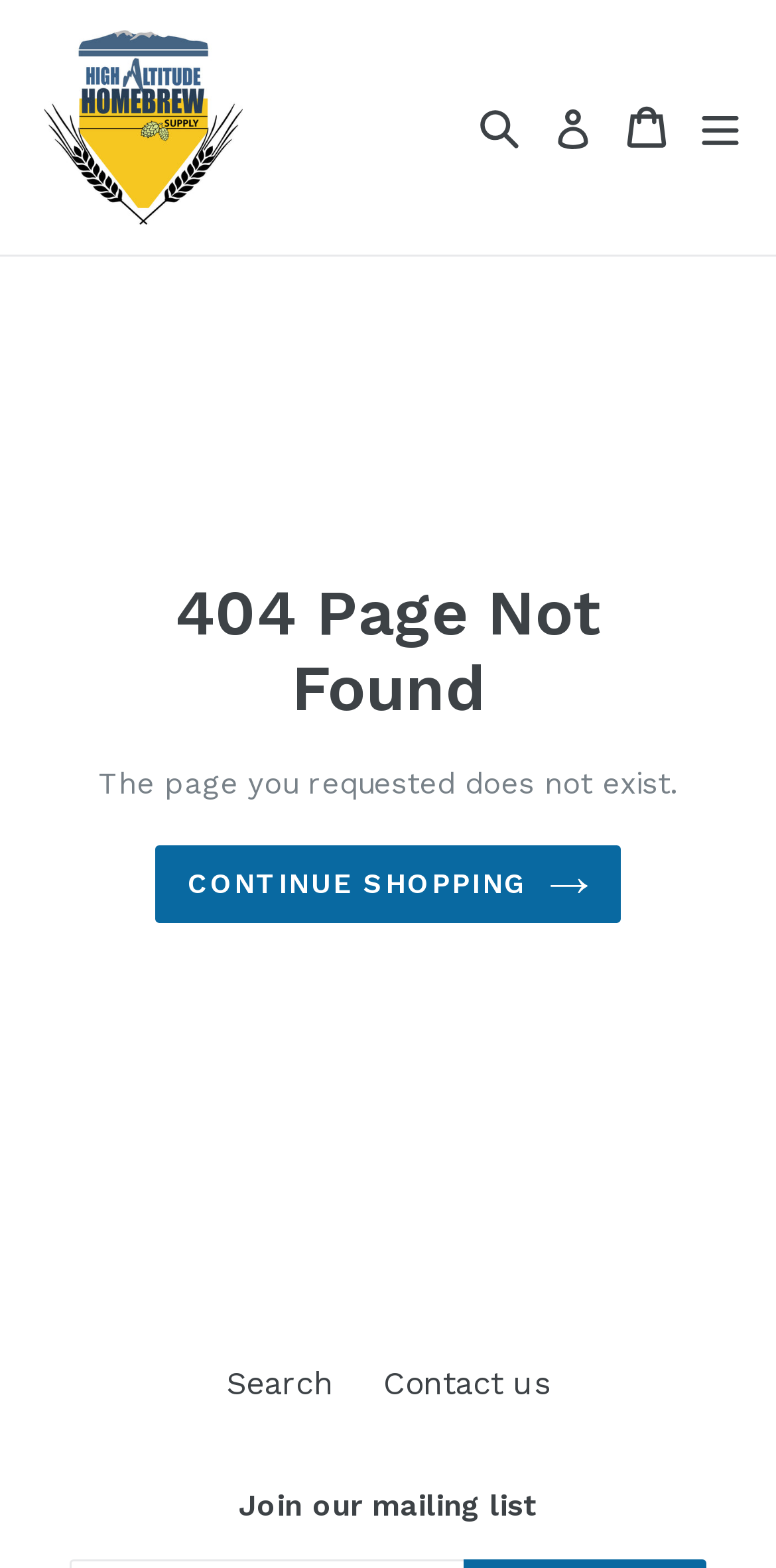What is the purpose of the button with the text 'Search'?
Based on the image, provide a one-word or brief-phrase response.

To open search dialog